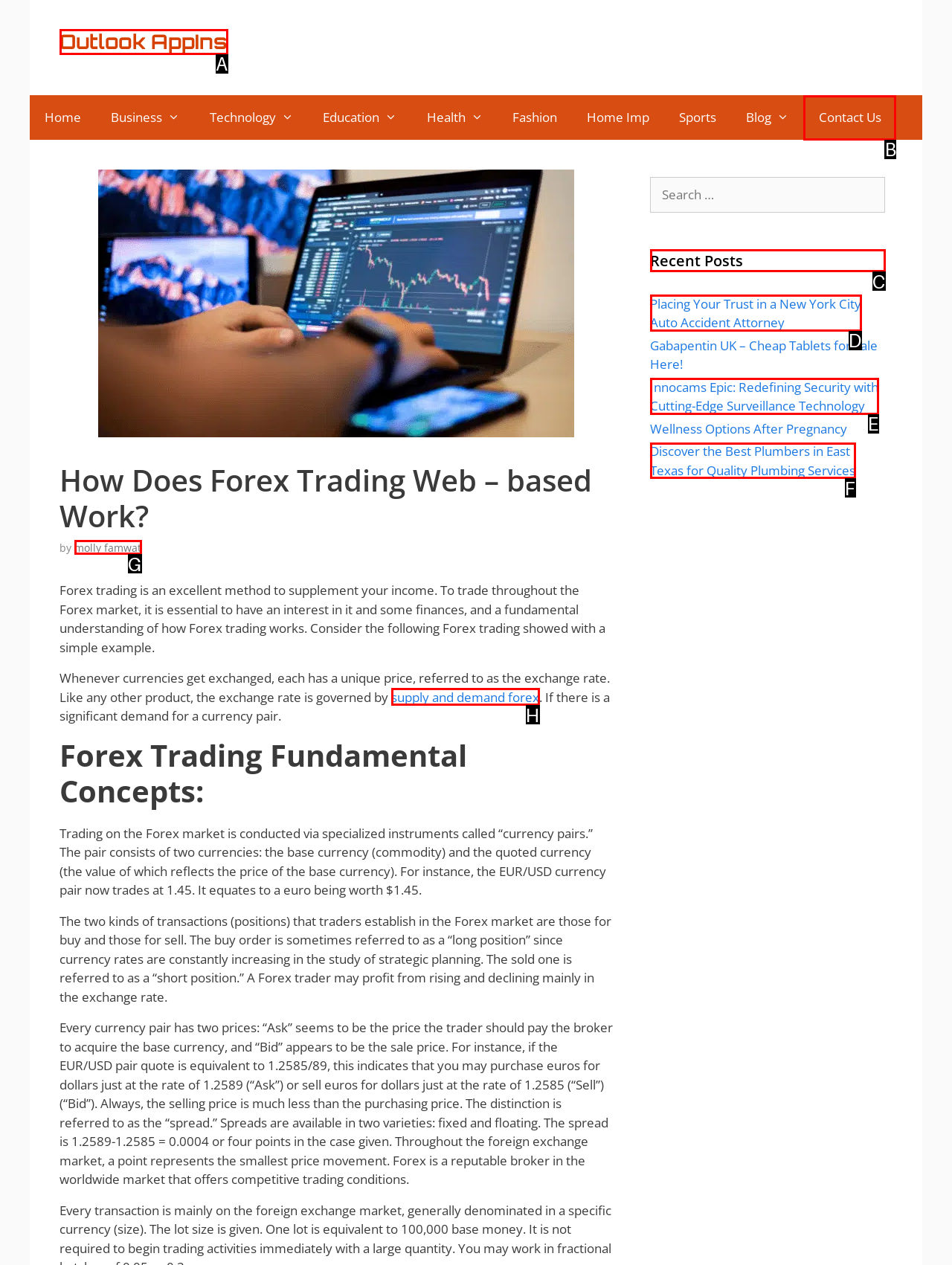To achieve the task: Read the 'Recent Posts' section, indicate the letter of the correct choice from the provided options.

C